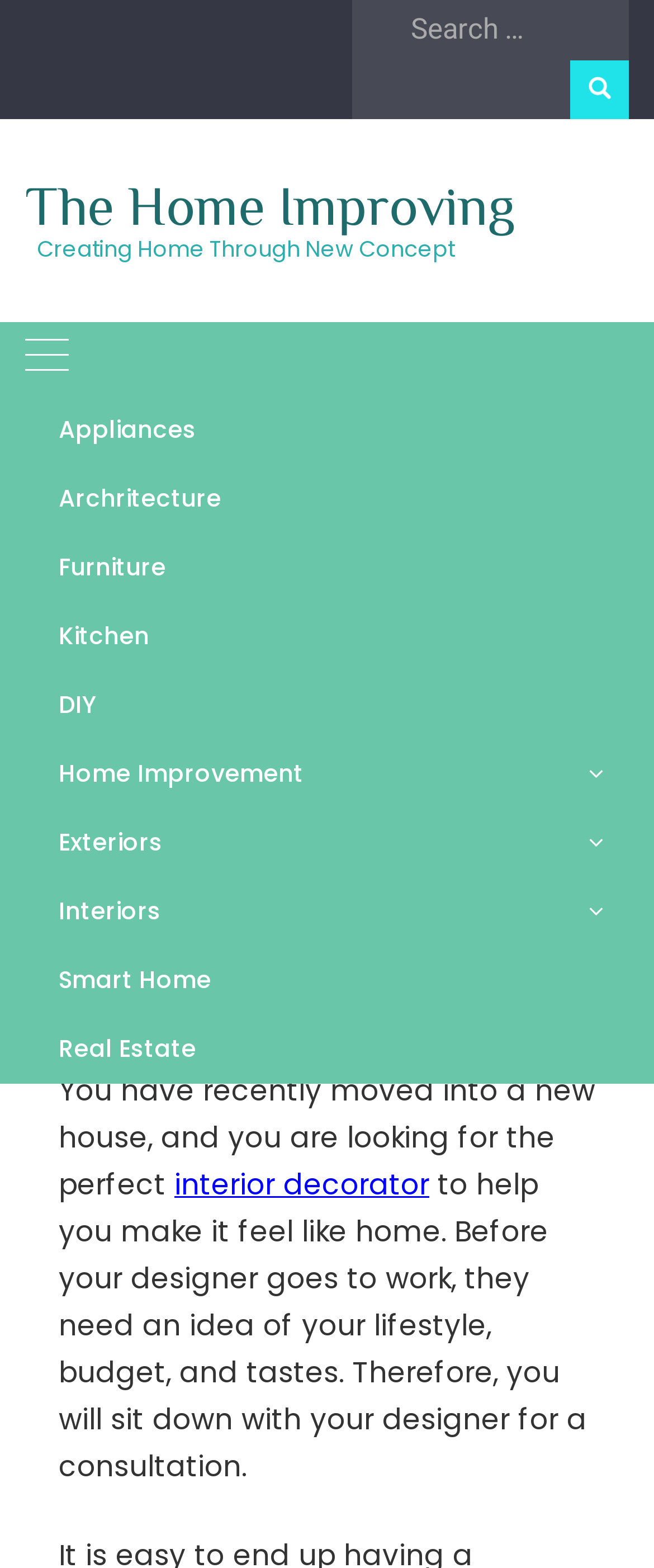Please identify the bounding box coordinates of the clickable area that will fulfill the following instruction: "Click on the Home Improving link". The coordinates should be in the format of four float numbers between 0 and 1, i.e., [left, top, right, bottom].

[0.038, 0.111, 0.787, 0.15]